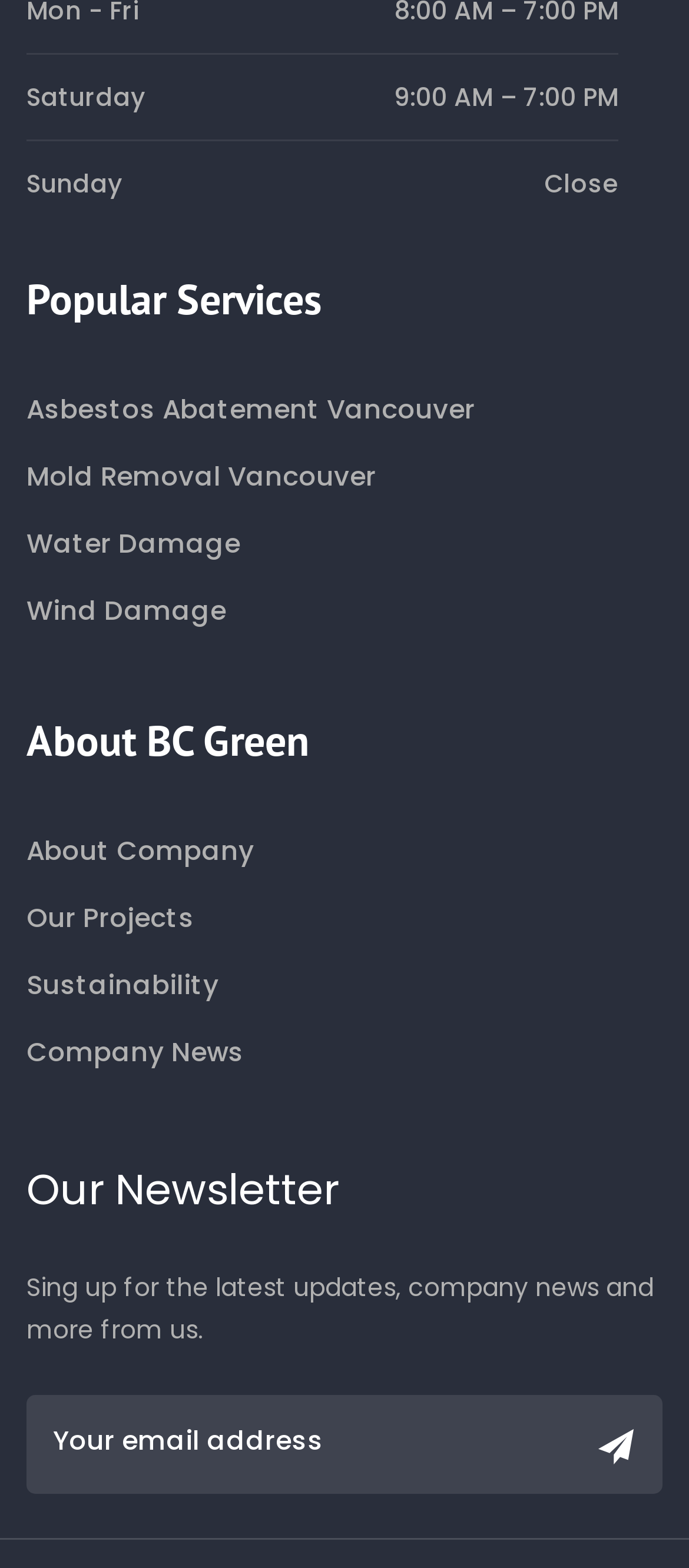Find the bounding box coordinates of the area that needs to be clicked in order to achieve the following instruction: "Explore Water Damage services". The coordinates should be specified as four float numbers between 0 and 1, i.e., [left, top, right, bottom].

[0.038, 0.327, 0.349, 0.37]